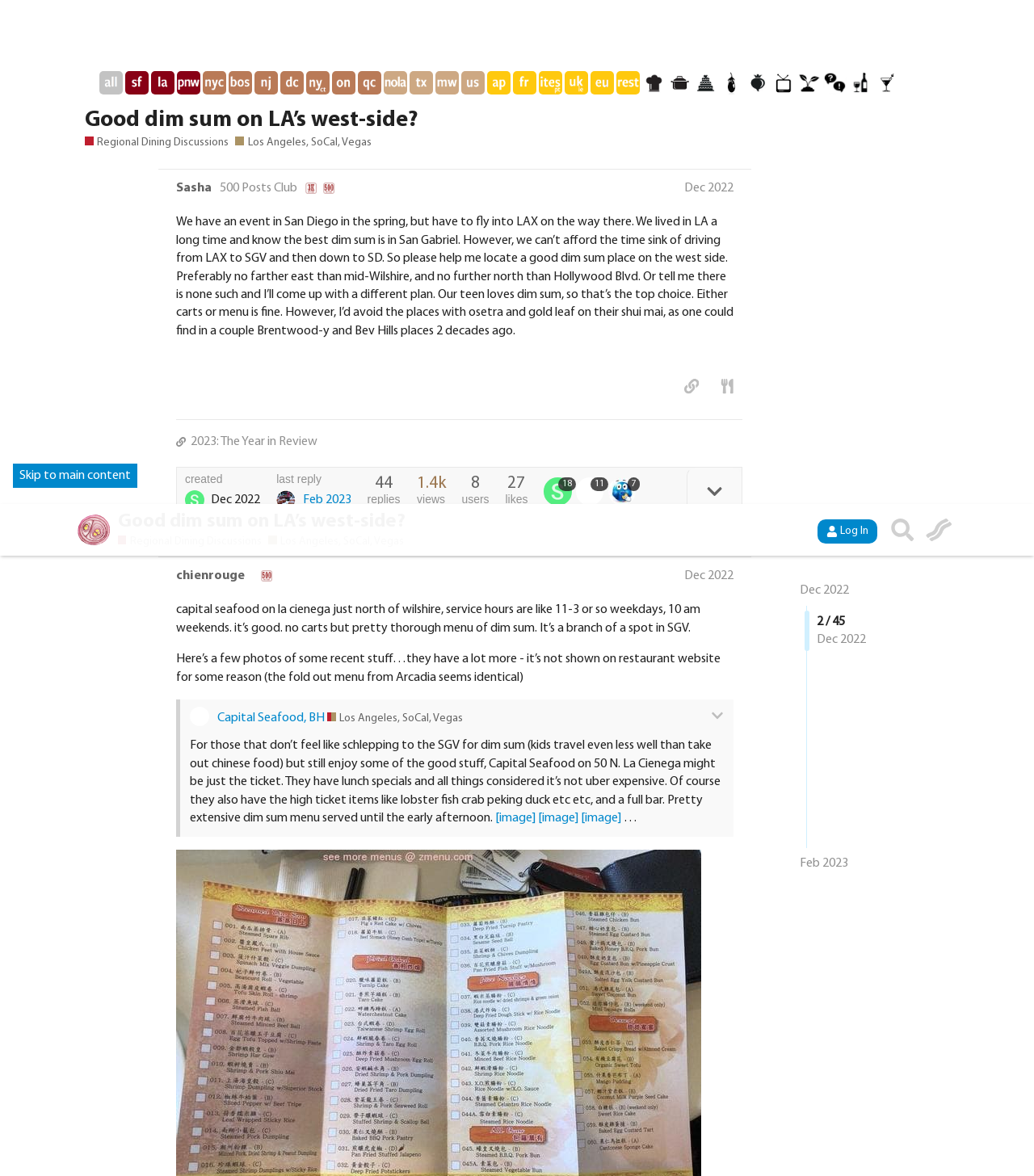Identify the webpage's primary heading and generate its text.

Good dim sum on LA’s west-side?